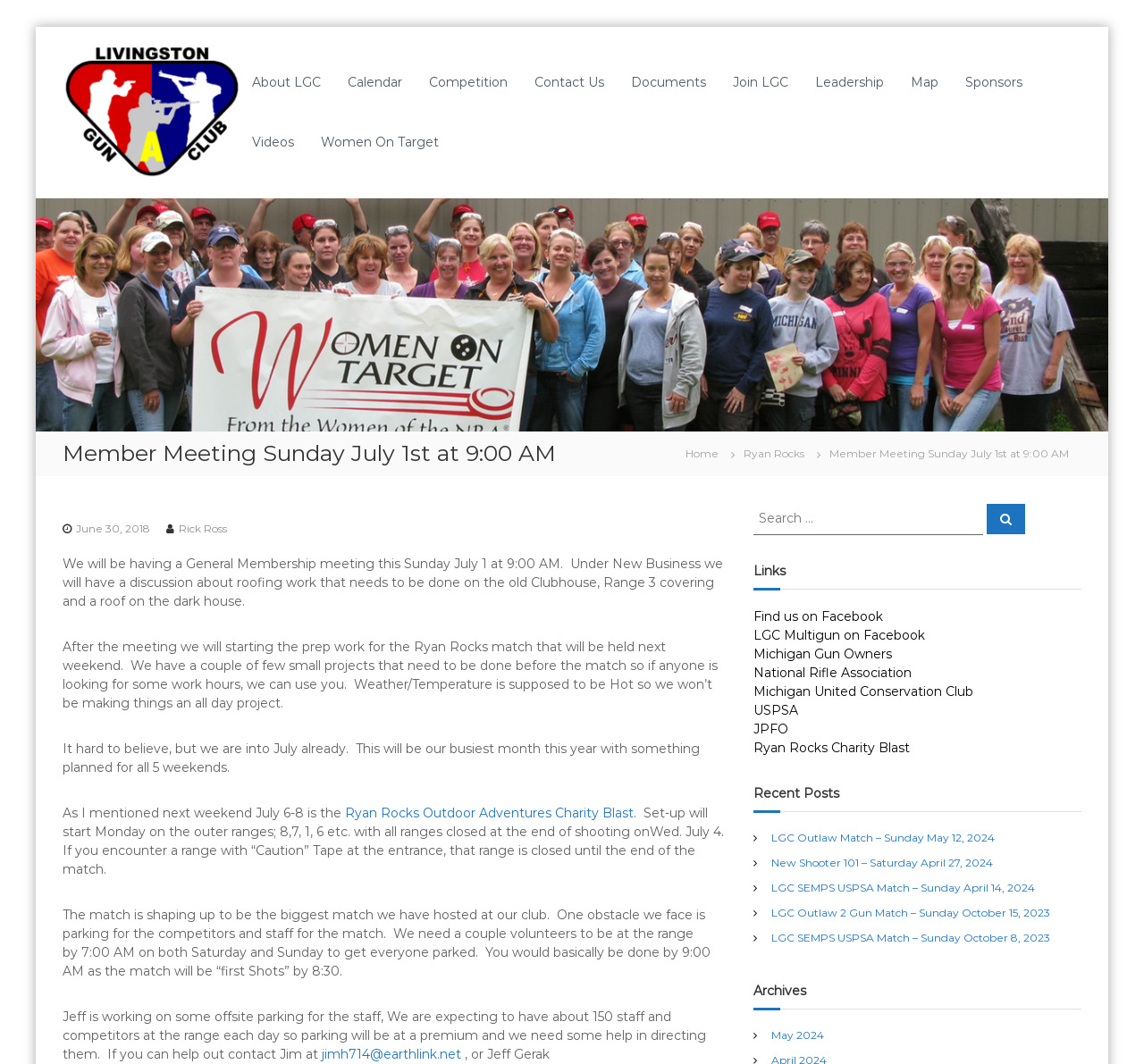What is the purpose of the Ryan Rocks match?
Refer to the image and answer the question using a single word or phrase.

Charity Blast